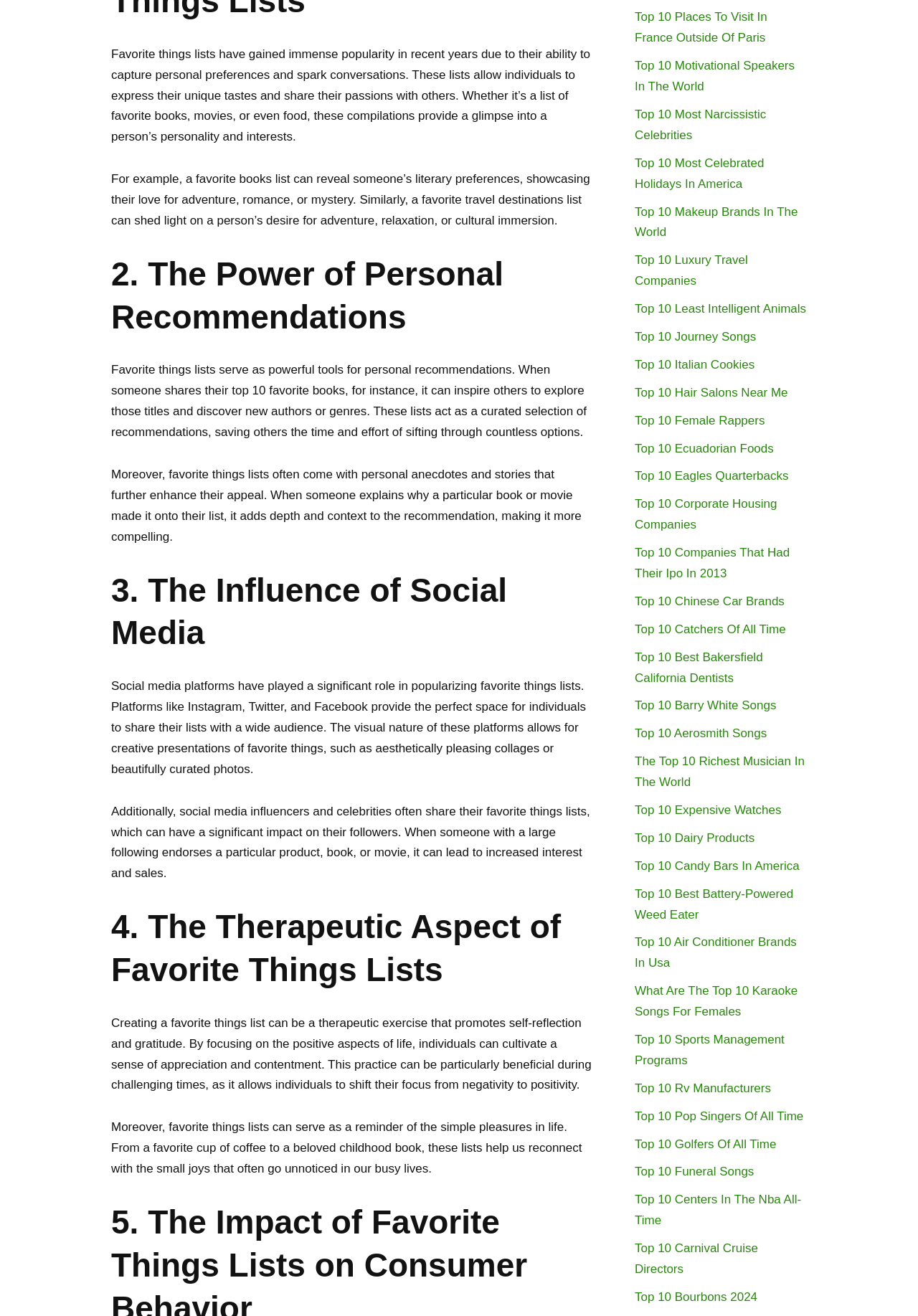Could you find the bounding box coordinates of the clickable area to complete this instruction: "Click on the link to Top 10 Most Celebrated Holidays In America"?

[0.691, 0.119, 0.832, 0.145]